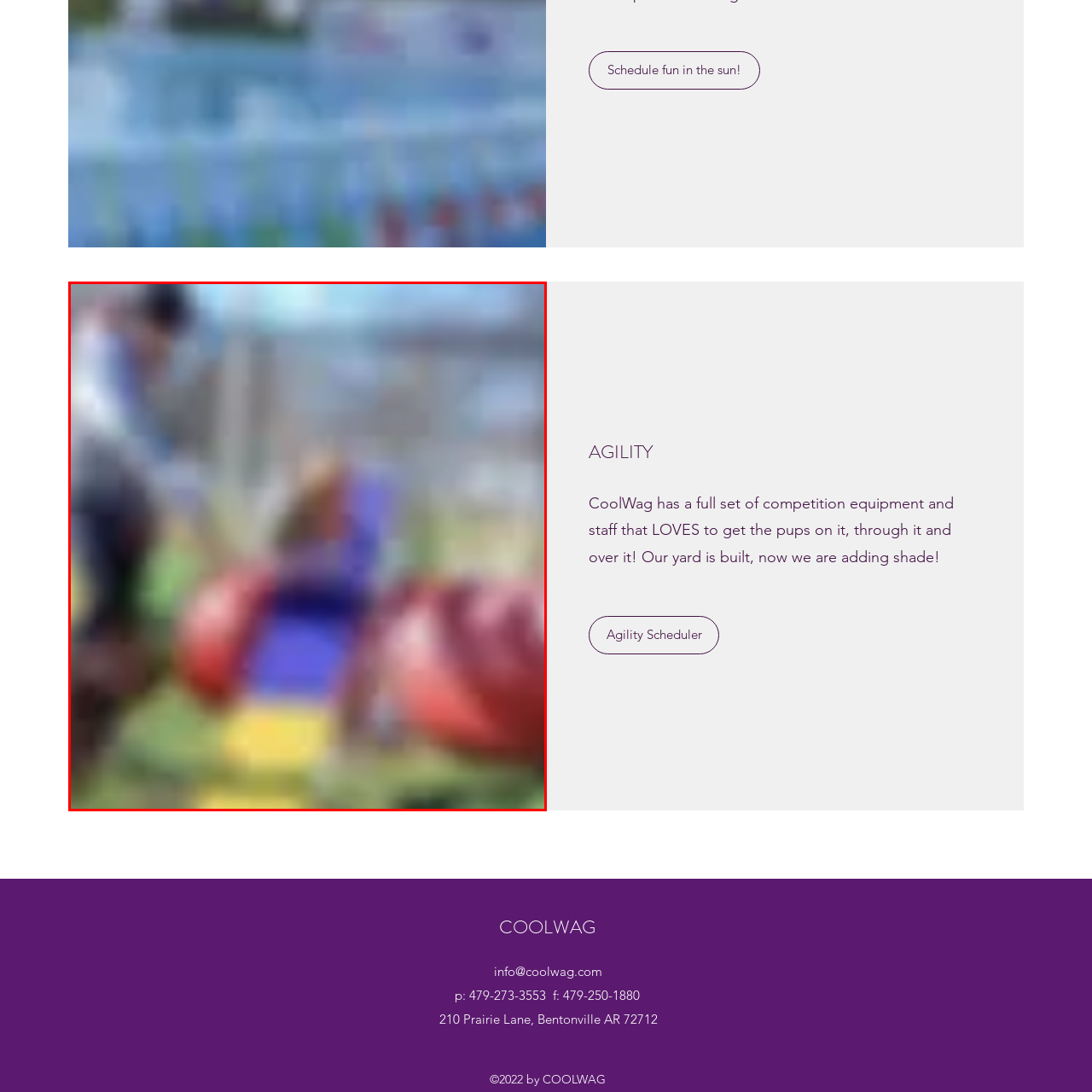Inspect the image surrounded by the red outline and respond to the question with a brief word or phrase:
What color is the jump?

Purple